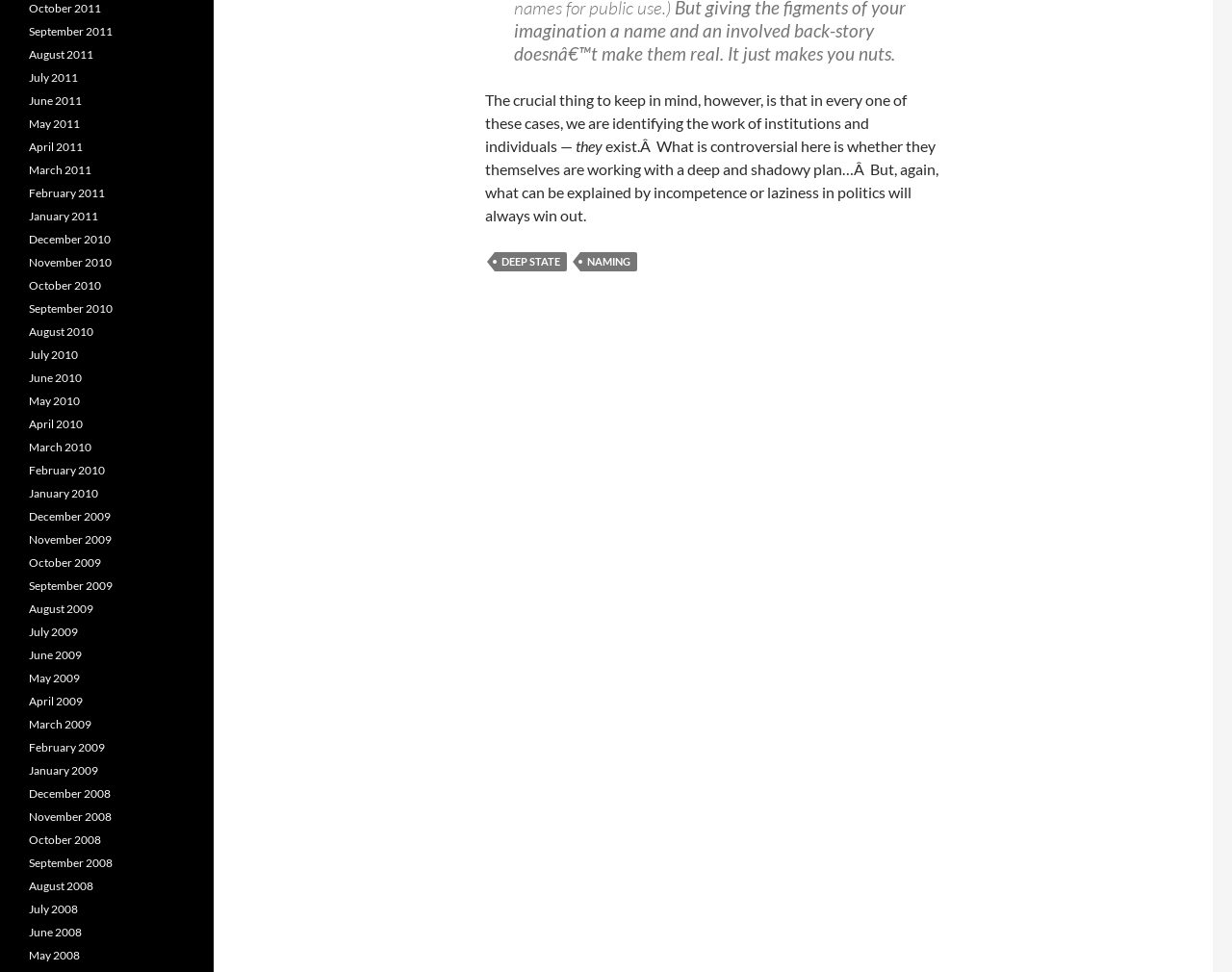What is the author's stance on conspiracy theories?
Analyze the image and provide a thorough answer to the question.

The author's stance on conspiracy theories can be inferred from the text, which suggests a skeptical view towards the idea of a deep state, implying that the author is critical of such theories.